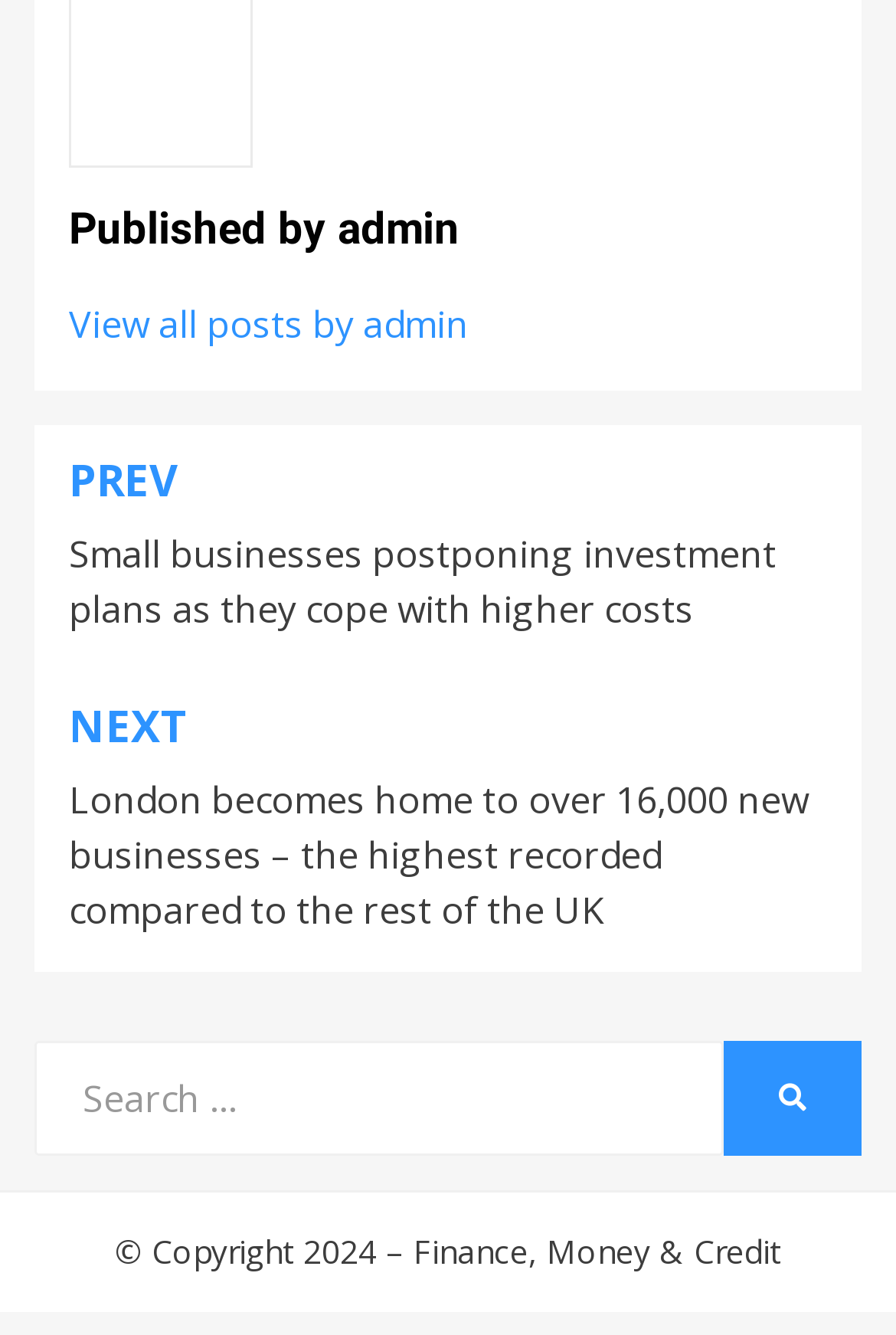What are the navigation options available?
Identify the answer in the screenshot and reply with a single word or phrase.

Posts, PREV, NEXT